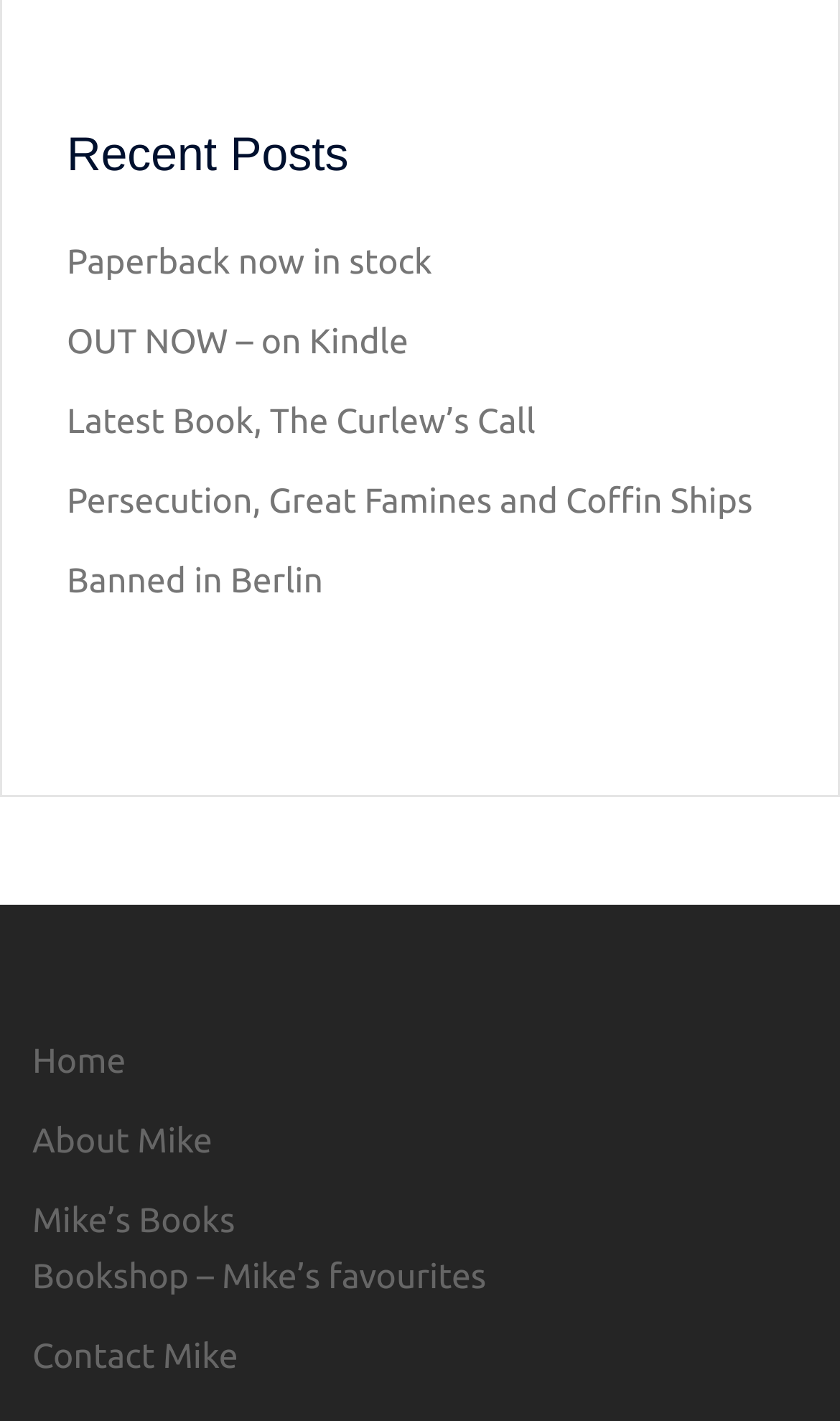Using the format (top-left x, top-left y, bottom-right x, bottom-right y), provide the bounding box coordinates for the described UI element. All values should be floating point numbers between 0 and 1: Contact Mike

[0.038, 0.942, 0.283, 0.969]